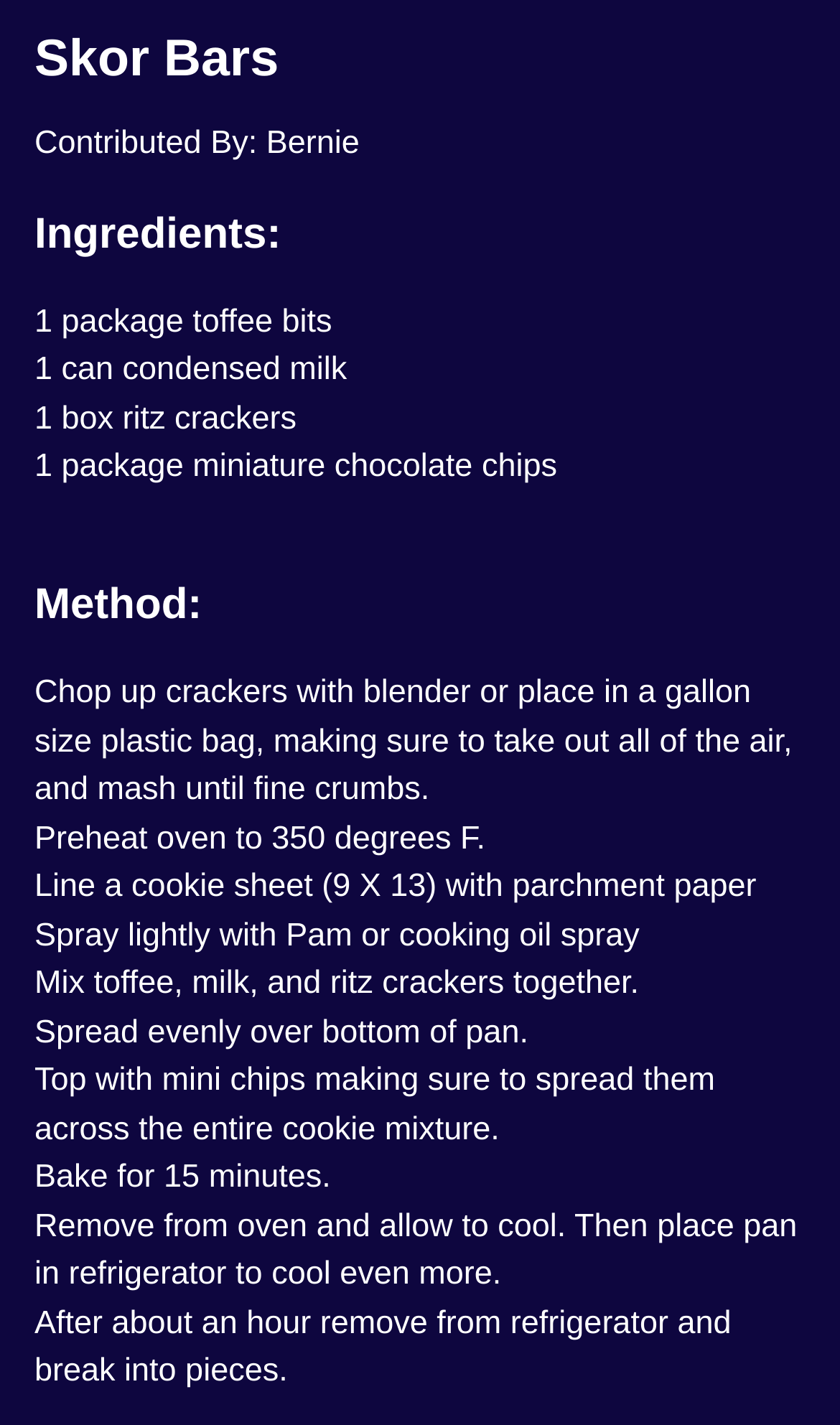Respond concisely with one word or phrase to the following query:
What is the last step in the method?

Break into pieces